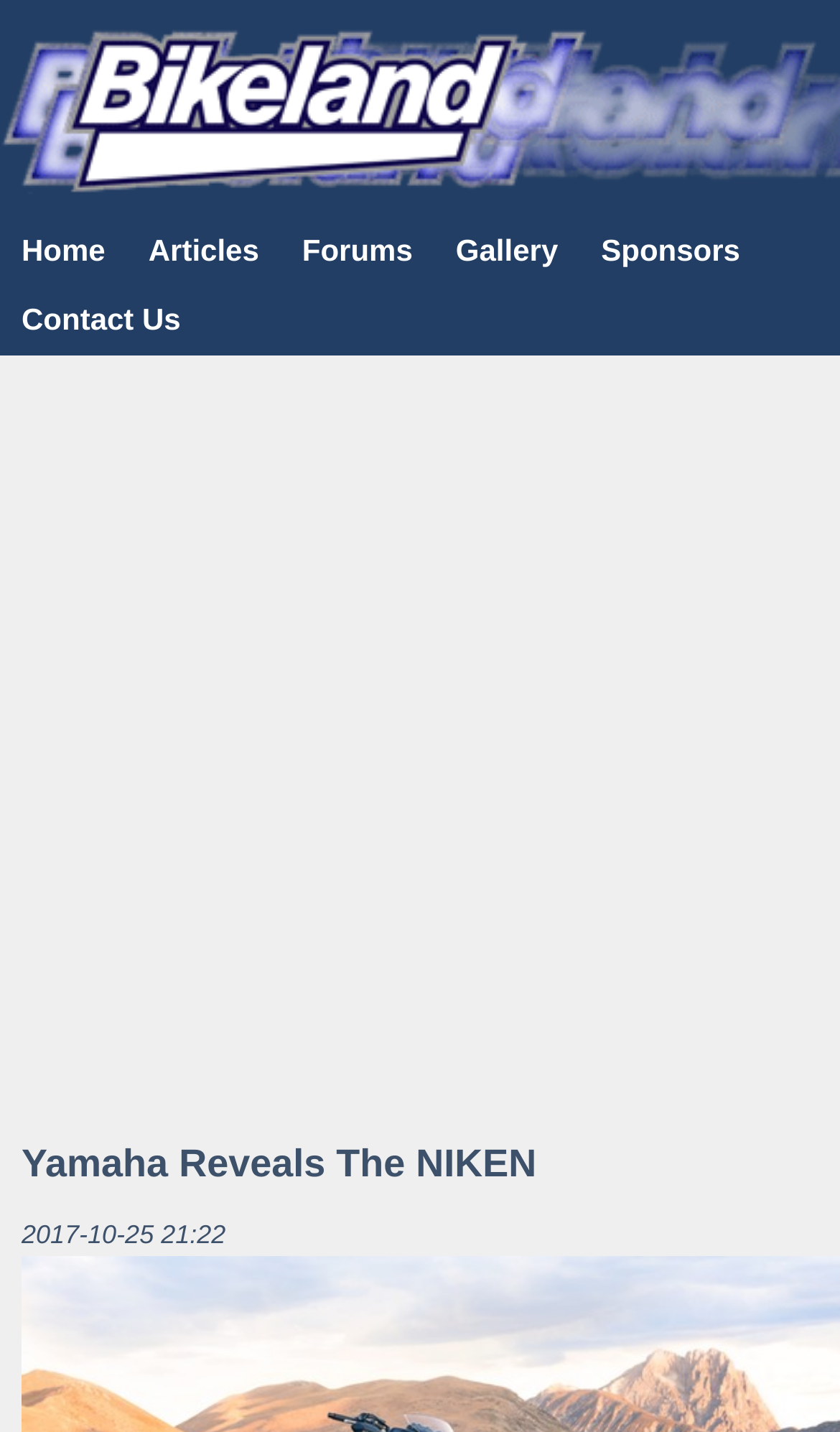What type of vehicle is being discussed on this webpage?
Please give a detailed answer to the question using the information shown in the image.

Based on the heading 'Yamaha Reveals The NIKEN' and the context of the webpage, I can infer that the type of vehicle being discussed is a motorcycle, specifically the Yamaha NIKEN model.